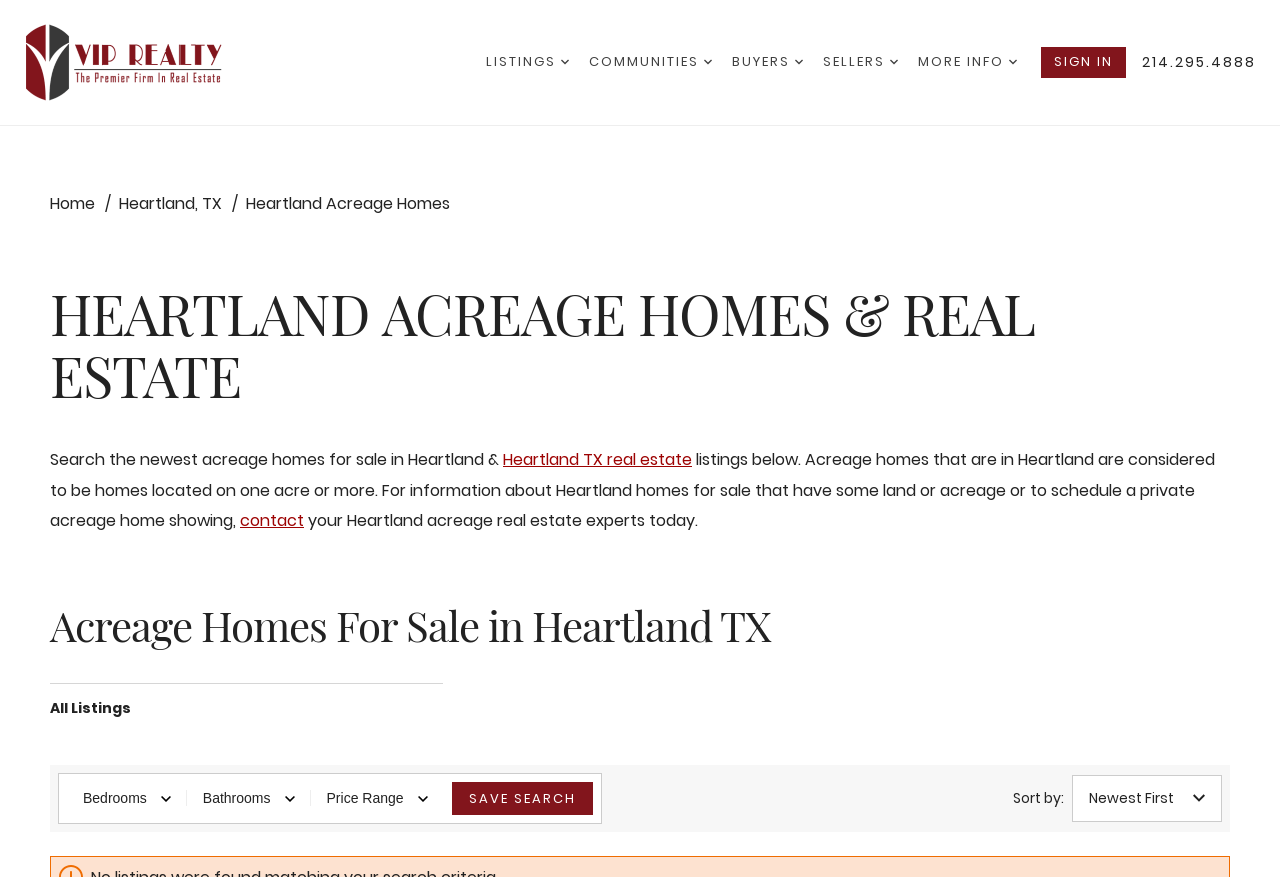Identify and provide the bounding box coordinates of the UI element described: "contact". The coordinates should be formatted as [left, top, right, bottom], with each number being a float between 0 and 1.

[0.188, 0.58, 0.238, 0.607]